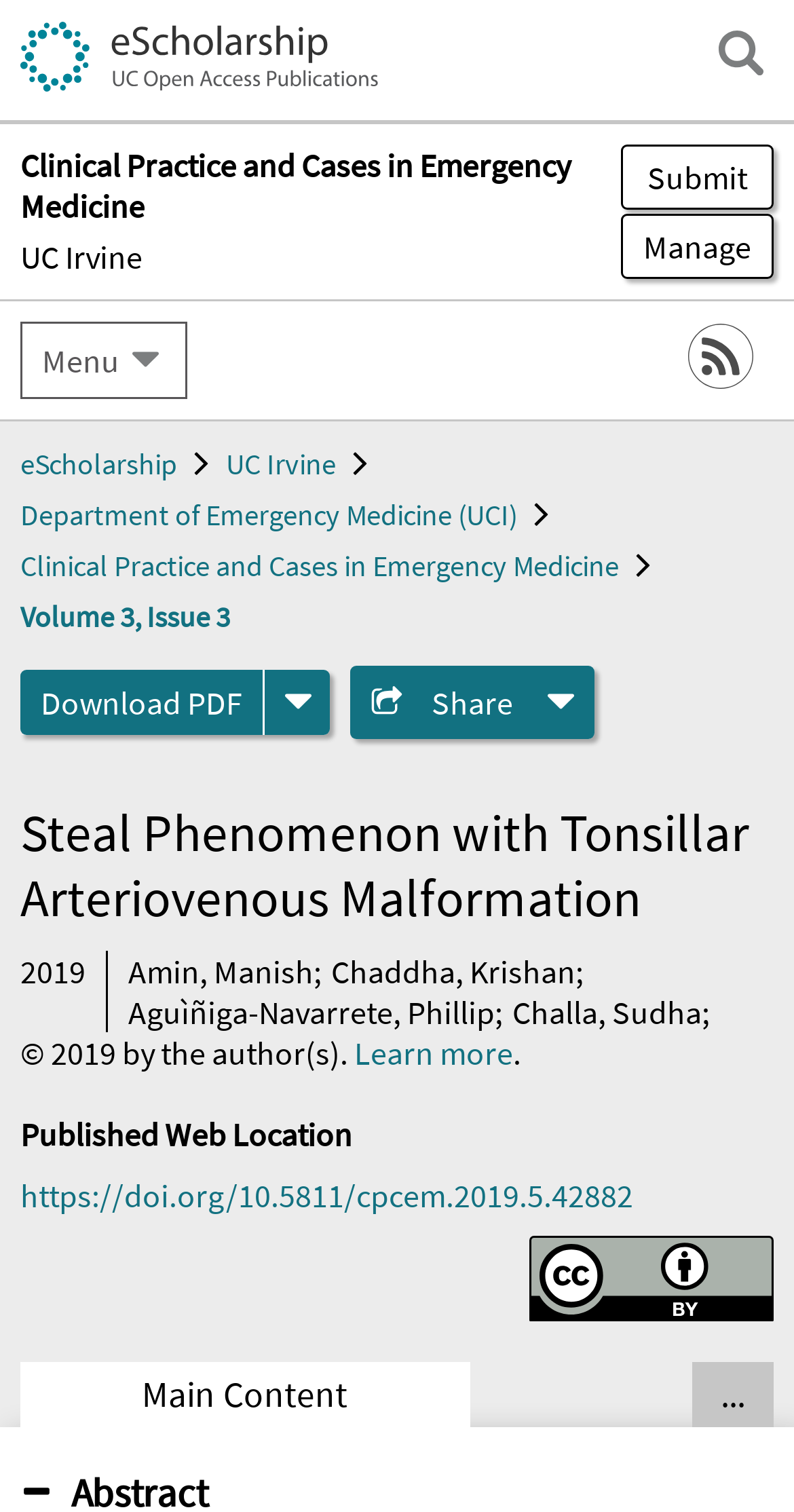Use a single word or phrase to answer the question: What is the license under which the content is published?

Creative Commons 'BY' version 4.0 license